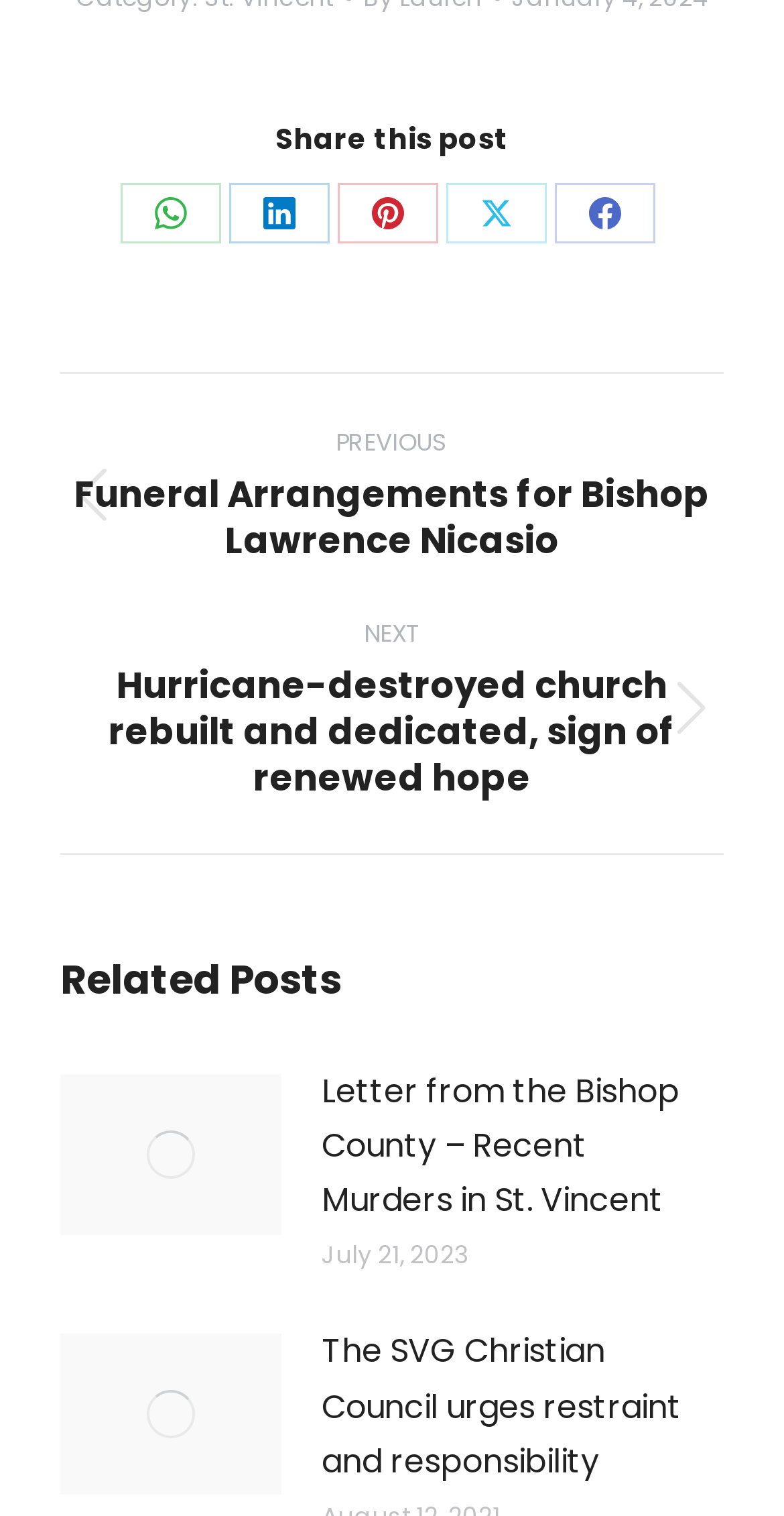Please identify the bounding box coordinates of the region to click in order to complete the given instruction: "Share on Facebook". The coordinates should be four float numbers between 0 and 1, i.e., [left, top, right, bottom].

[0.708, 0.121, 0.836, 0.16]